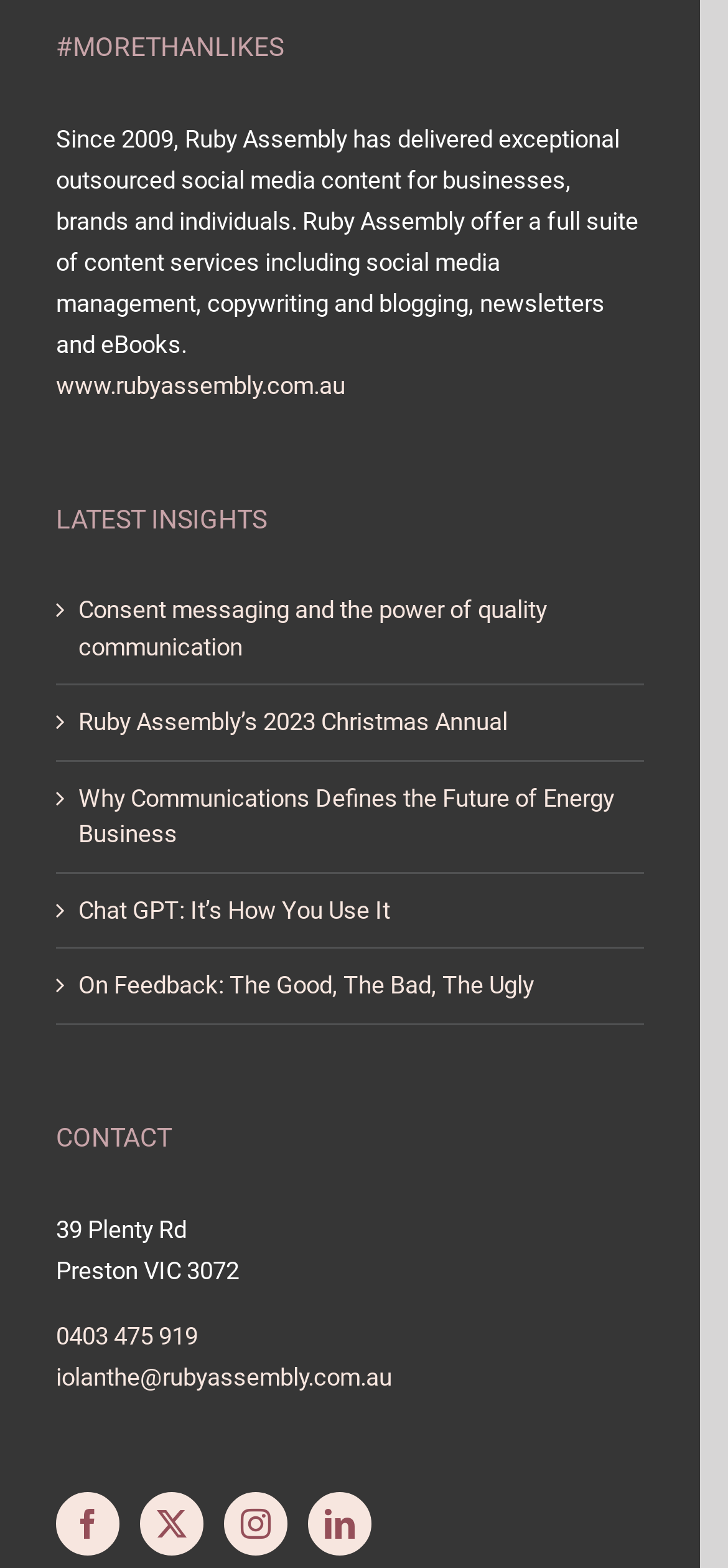Find the bounding box coordinates of the element you need to click on to perform this action: 'read the latest insight about consent messaging'. The coordinates should be represented by four float values between 0 and 1, in the format [left, top, right, bottom].

[0.108, 0.378, 0.859, 0.424]